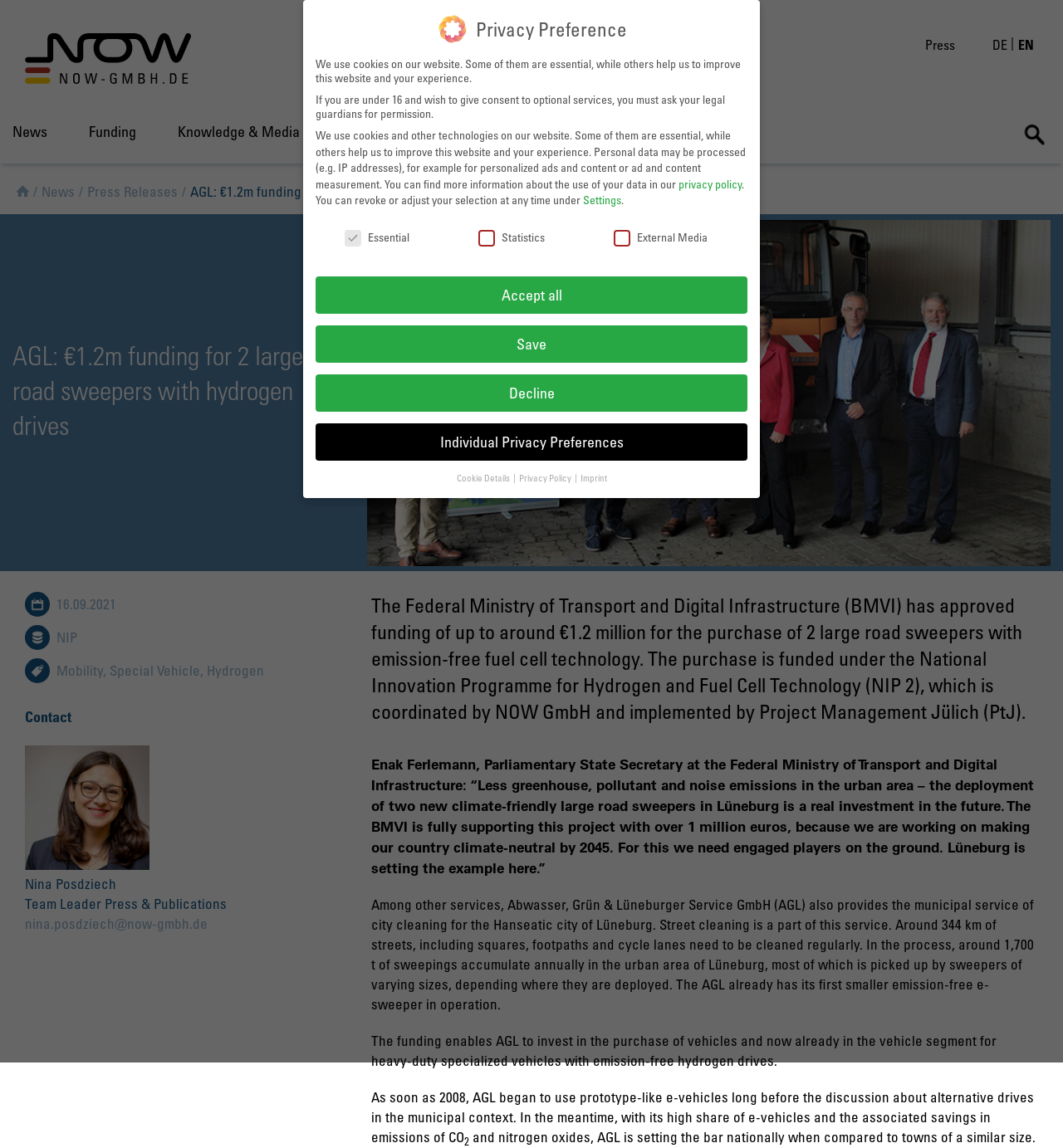Please provide a brief answer to the following inquiry using a single word or phrase:
What is the name of the company mentioned on the webpage?

NOW GmbH